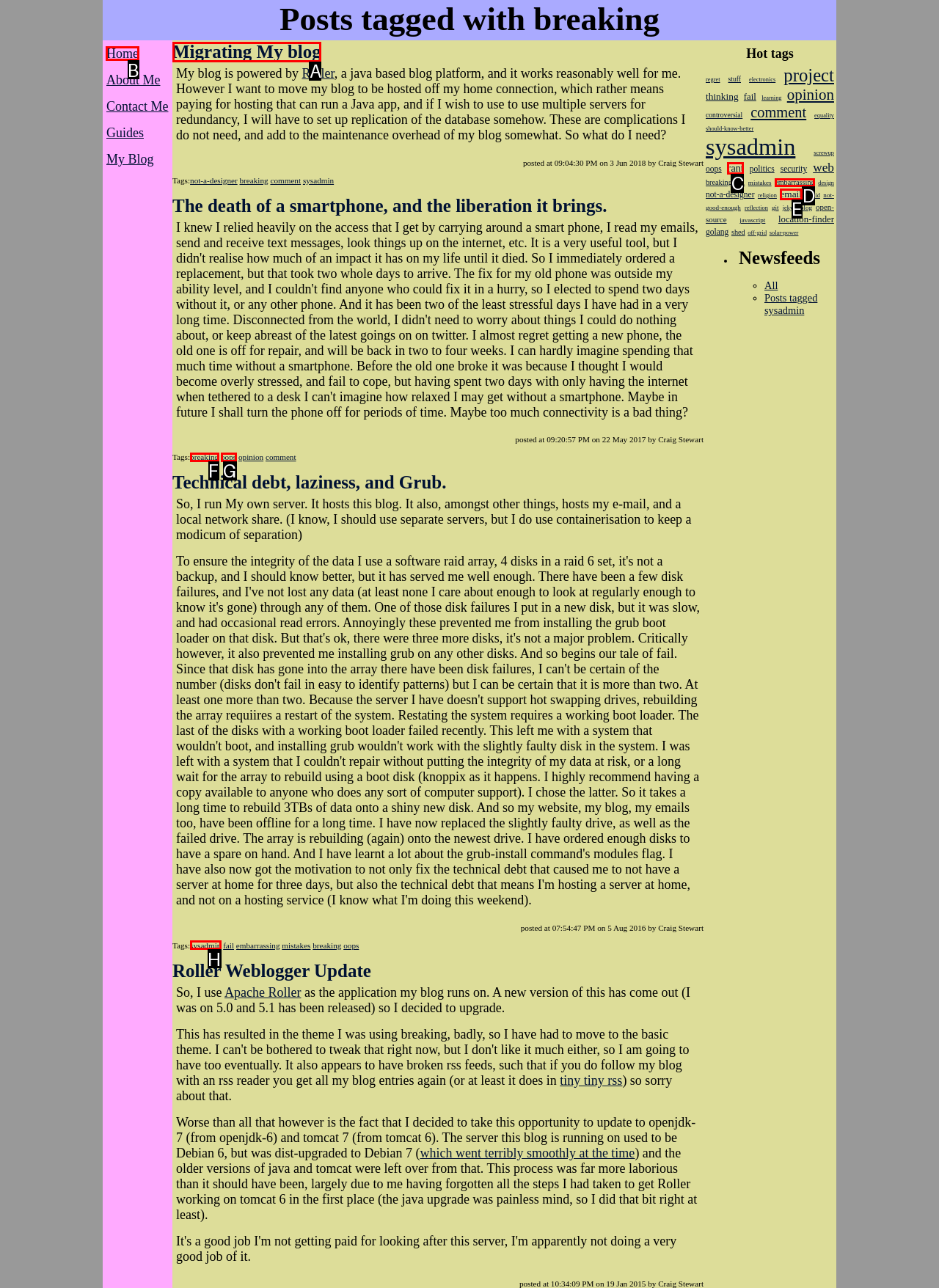Determine the HTML element to click for the instruction: Click on the 'Home' link.
Answer with the letter corresponding to the correct choice from the provided options.

B